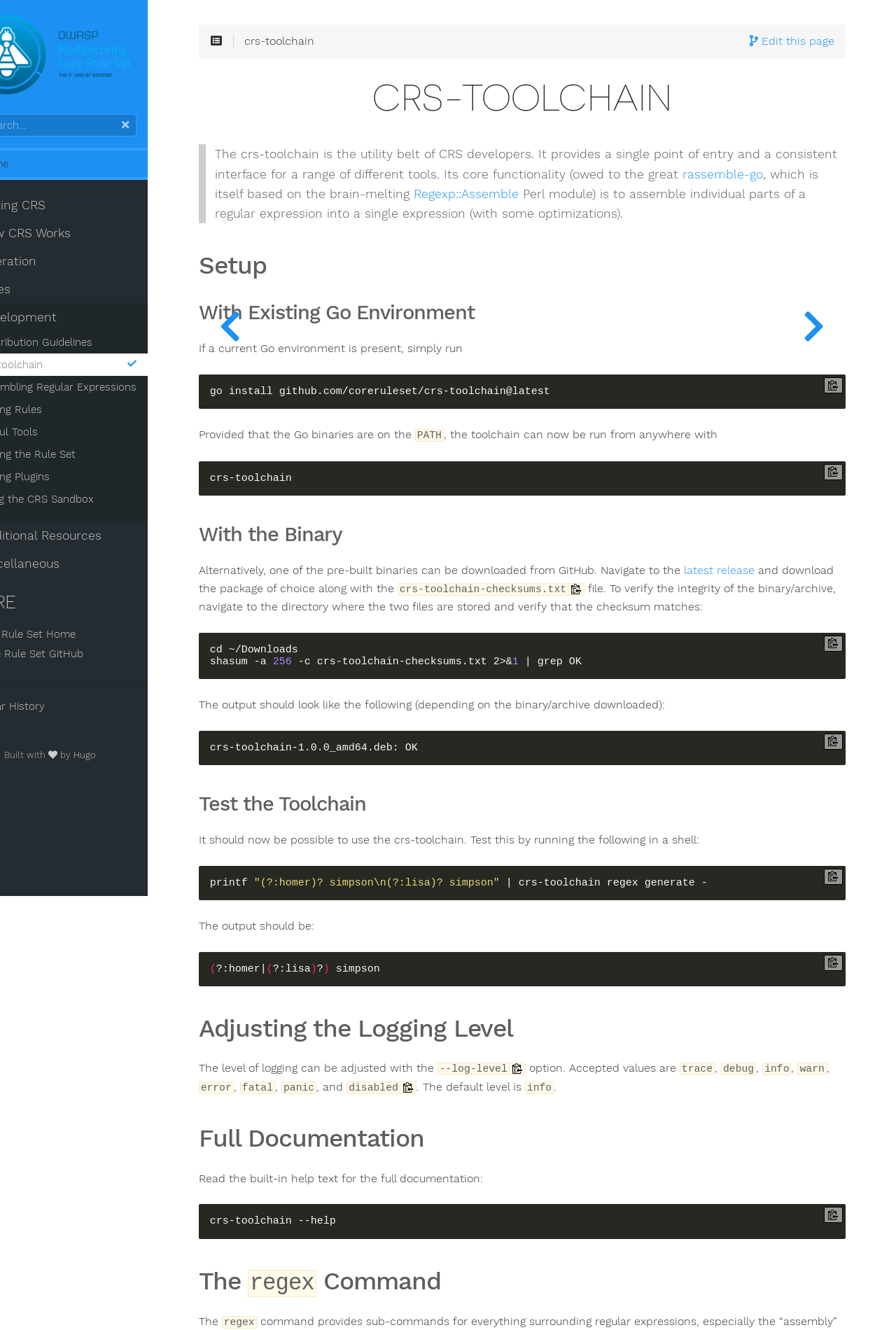Please identify the bounding box coordinates of the area that needs to be clicked to fulfill the following instruction: "Go to Home page."

[0.0, 0.122, 0.234, 0.135]